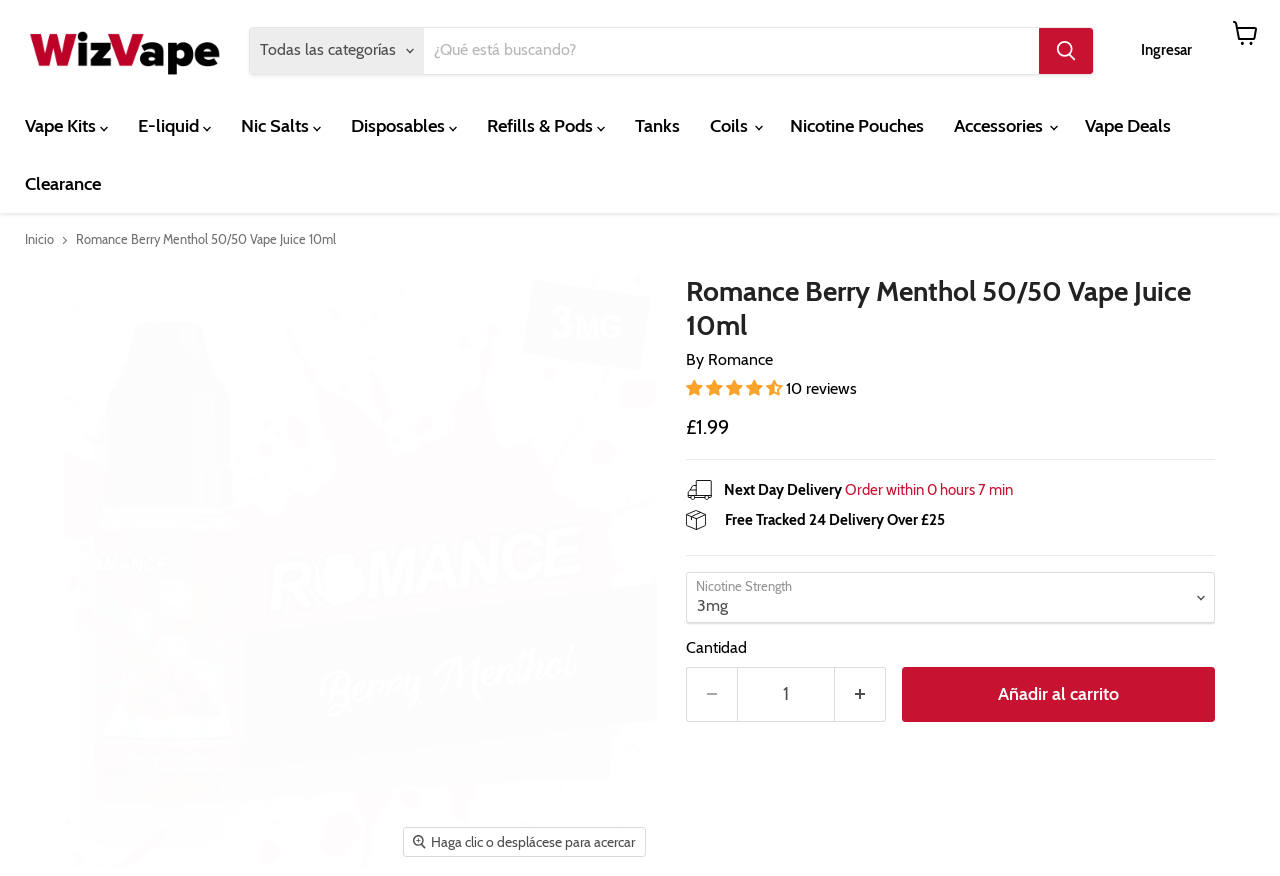Determine the primary headline of the webpage.

Romance Berry Menthol 50/50 Vape Juice 10ml